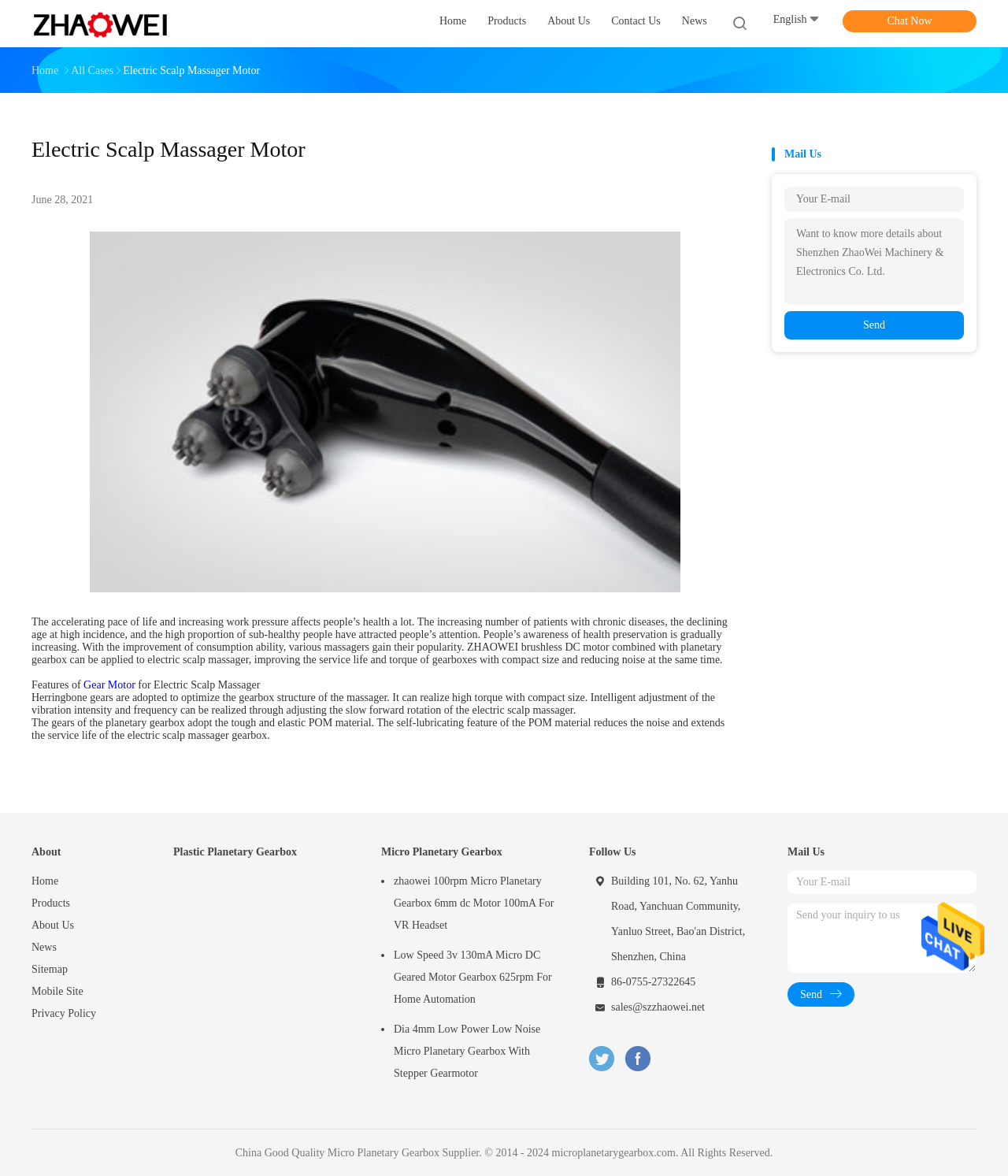Identify the bounding box coordinates for the element you need to click to achieve the following task: "Click Electric Scalp Massager Motor". Provide the bounding box coordinates as four float numbers between 0 and 1, in the form [left, top, right, bottom].

[0.089, 0.494, 0.675, 0.506]